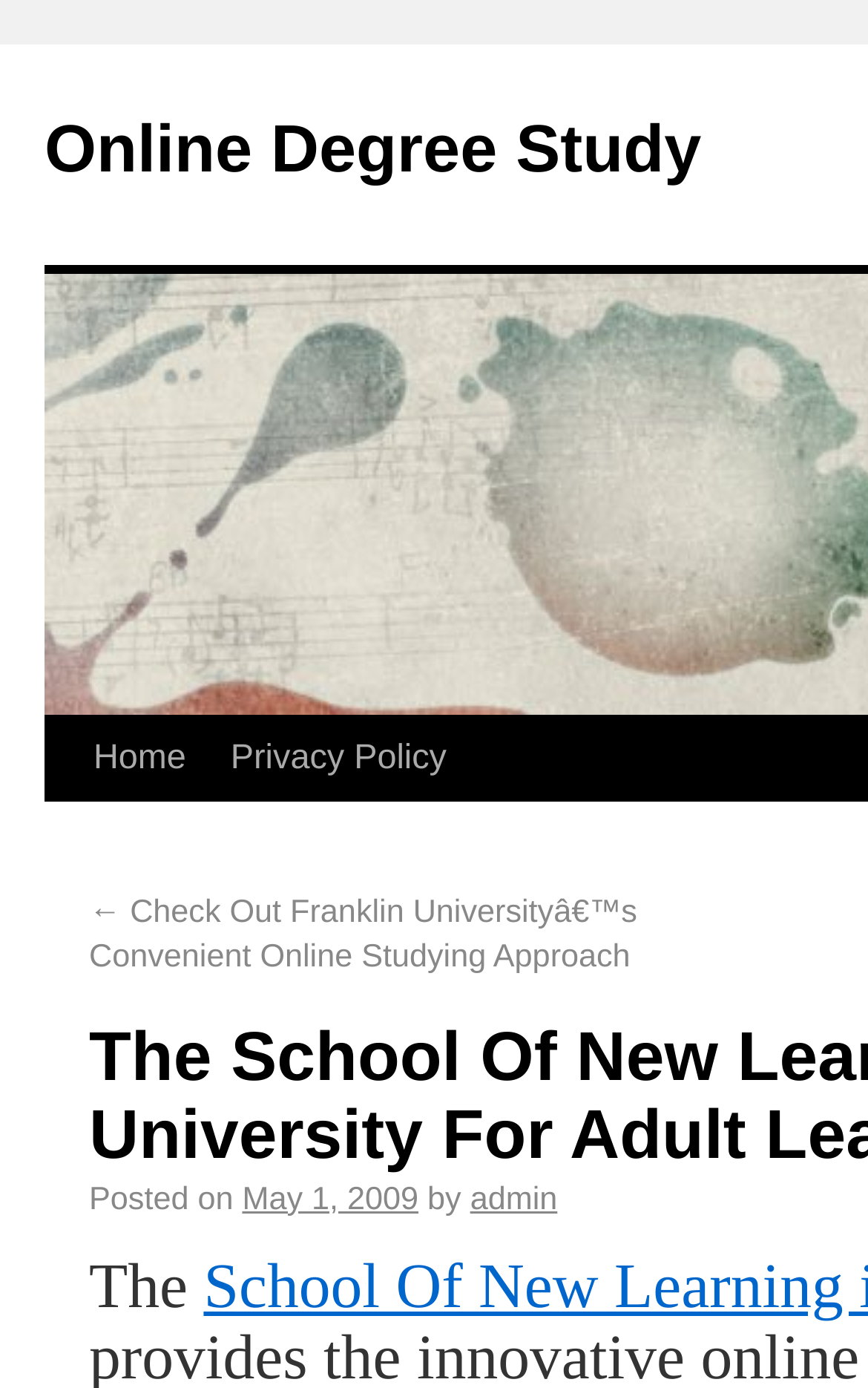Give a one-word or one-phrase response to the question: 
How many links are present in the top section of the webpage?

2